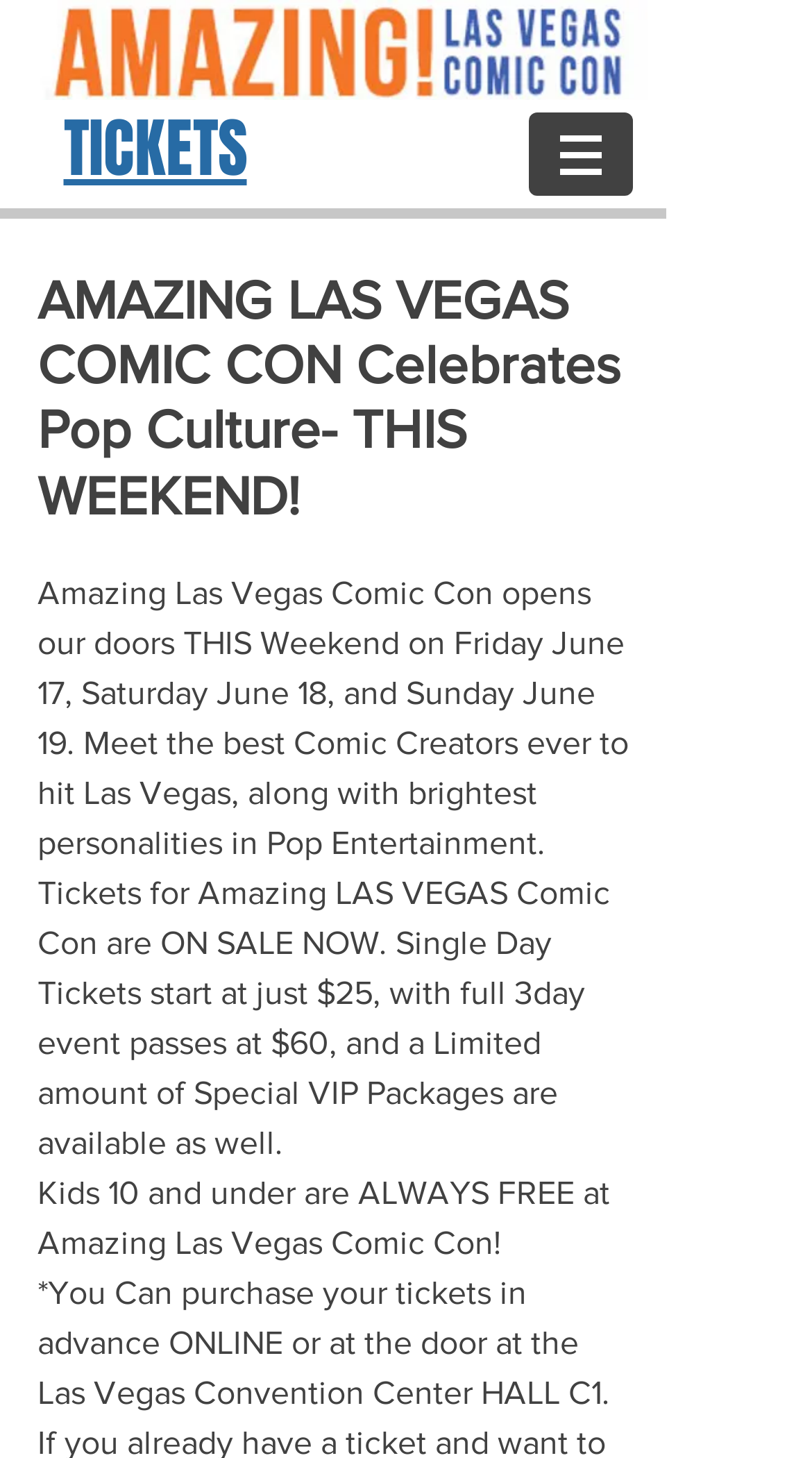Carefully observe the image and respond to the question with a detailed answer:
How much do single day tickets cost?

I found the price of single day tickets by reading the text on the webpage, which states 'Tickets for Amazing LAS VEGAS Comic Con are ON SALE NOW. Single Day Tickets start at just $25, with full 3day event passes at $60, and a Limited amount of Special VIP Packages are available as well.'